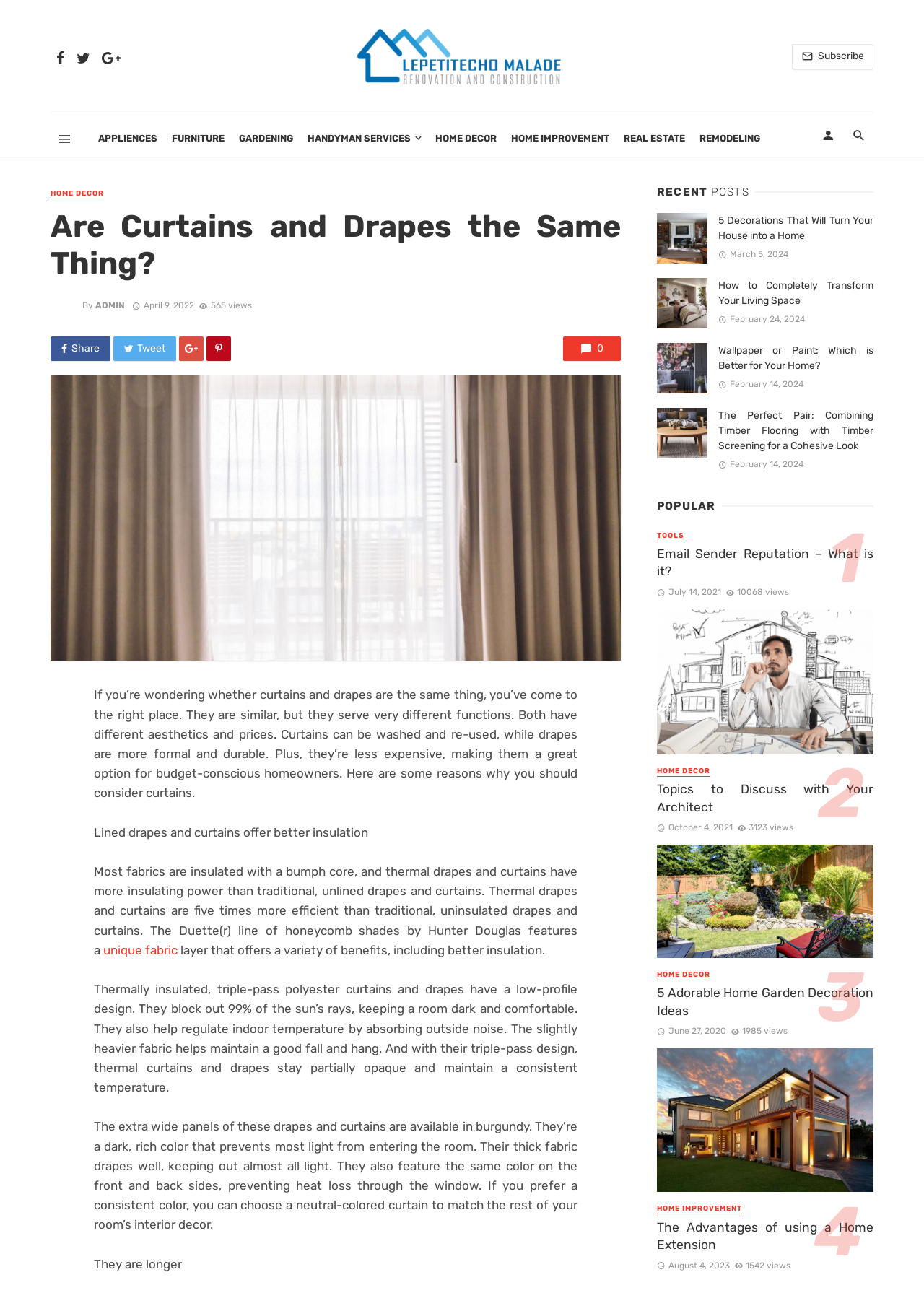Determine the bounding box coordinates of the clickable element to achieve the following action: 'Read the article 'Are Curtains and Drapes the Same Thing?''. Provide the coordinates as four float values between 0 and 1, formatted as [left, top, right, bottom].

[0.055, 0.161, 0.672, 0.218]